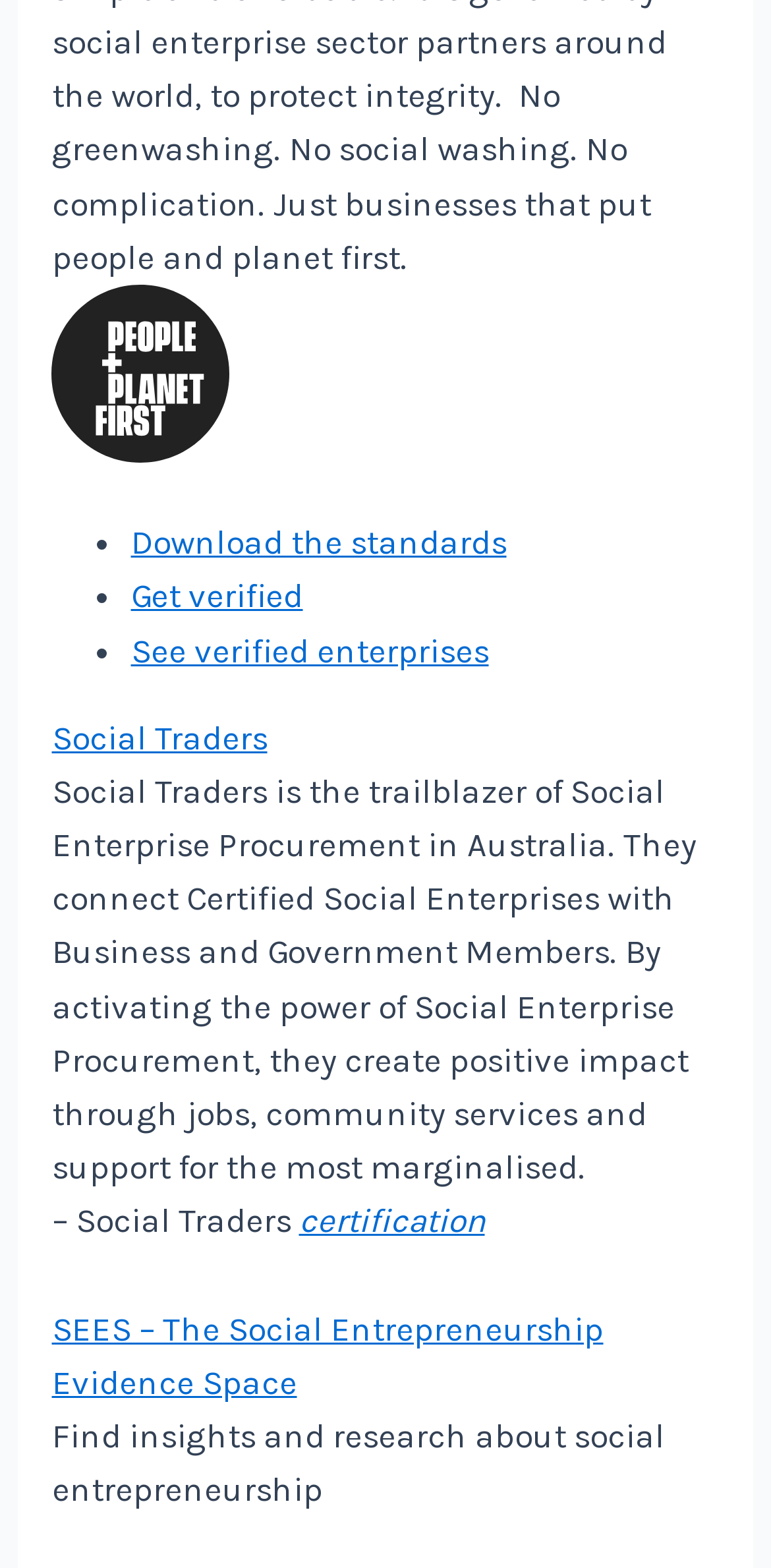What is the relationship between Social Traders and Certified Social Enterprises?
Please answer the question with as much detail as possible using the screenshot.

Based on the static text element, Social Traders connects Certified Social Enterprises with Business and Government Members, implying a facilitating or bridging role.